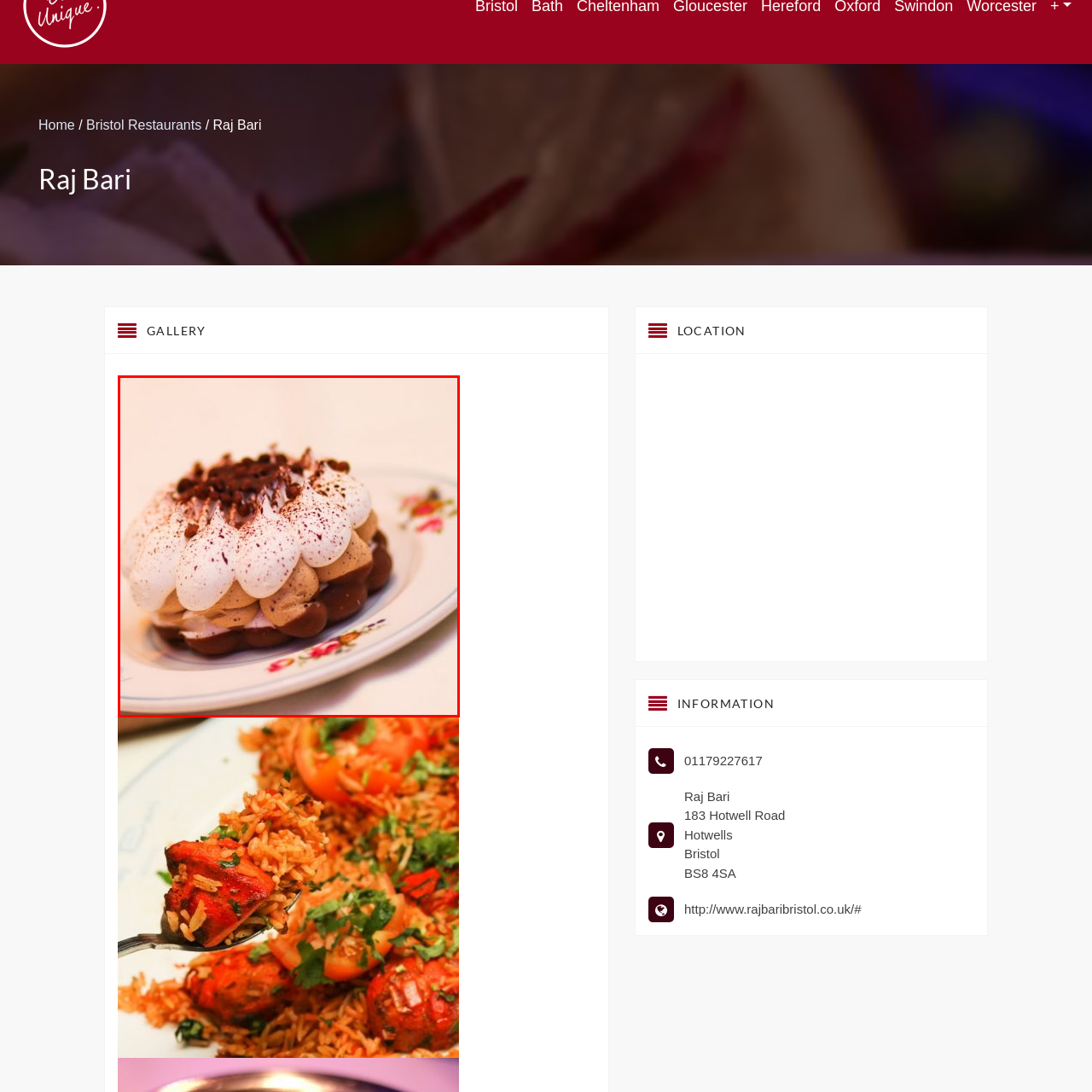What is the plate adorned with?
Direct your attention to the image enclosed by the red bounding box and provide a detailed answer to the question.

The caption describes the plate as decorative and adorned with floral motifs, adding an elegant touch to the presentation of the dessert.